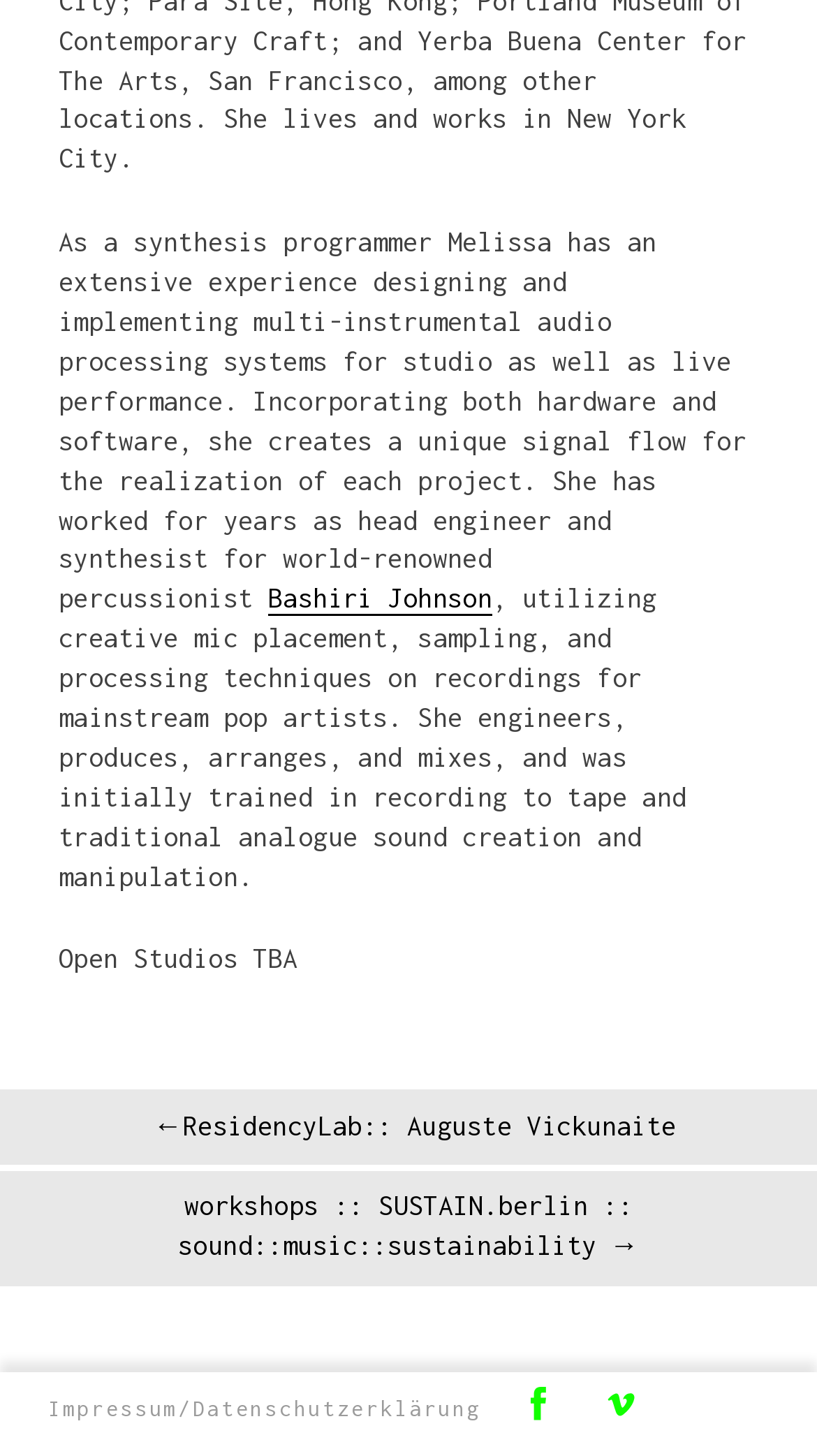Provide a brief response to the question below using a single word or phrase: 
What is the name of the residency lab?

ResidencyLab